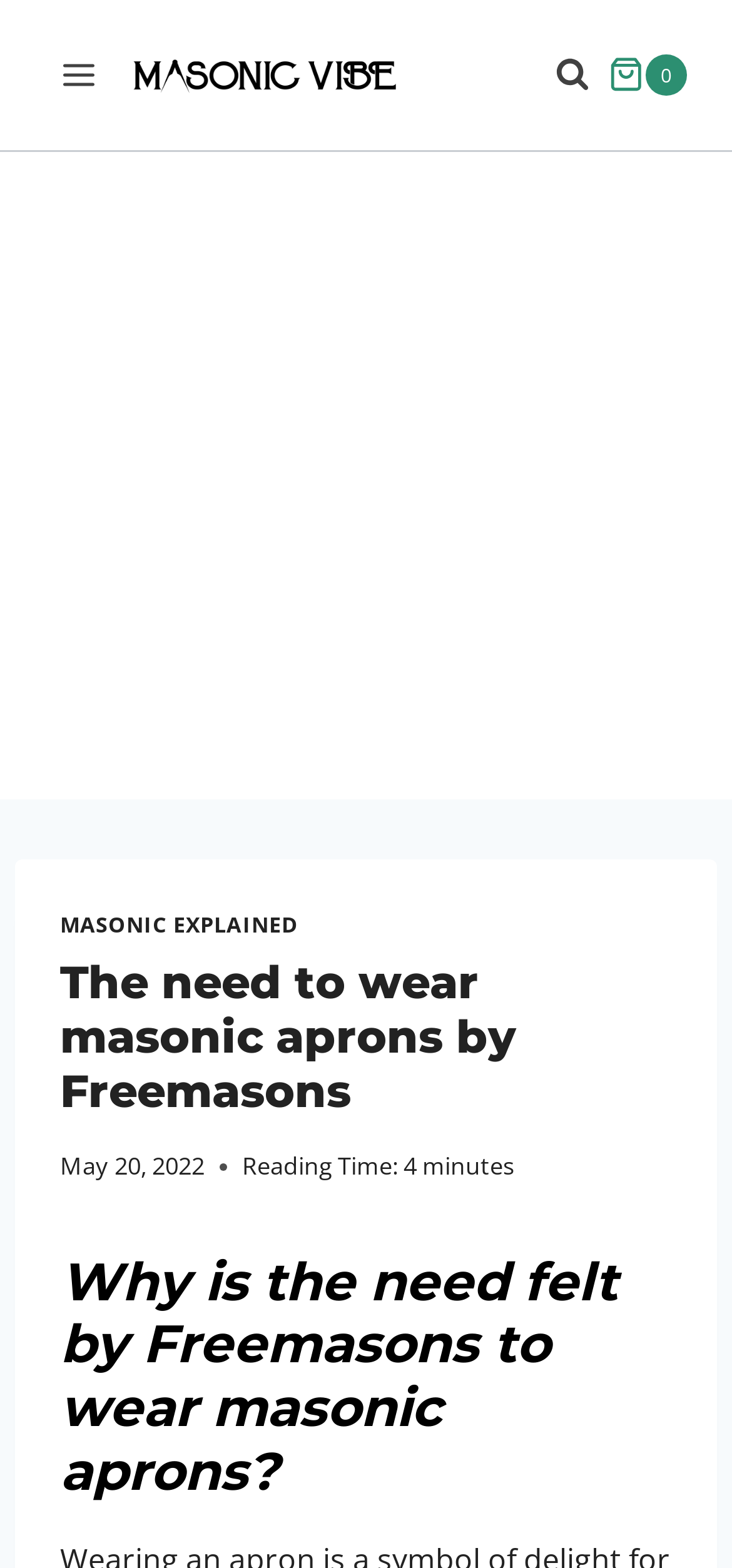Provide an in-depth caption for the contents of the webpage.

The webpage is about Masonic aprons and their significance in Freemasonry. At the top left, there is a button to open a menu. Next to it, there is a link to "MASONIC VIBE" accompanied by an image with the same name. On the top right, there is a button to view a search form and a link to a shopping cart with an image of a cart.

Below the top navigation, there is a large advertisement iframe that spans the entire width of the page. Within the iframe, there is a header section with a link to "MASONIC EXPLAINED" and a heading that reads "The need to wear masonic aprons by Freemasons". Below the heading, there is a time stamp indicating that the article was published on May 20, 2022, and it takes 4 minutes to read.

Further down, there is another heading that asks "Why is the need felt by Freemasons to wear masonic aprons?" This suggests that the article will explore the significance and importance of Masonic aprons in Freemasonry.